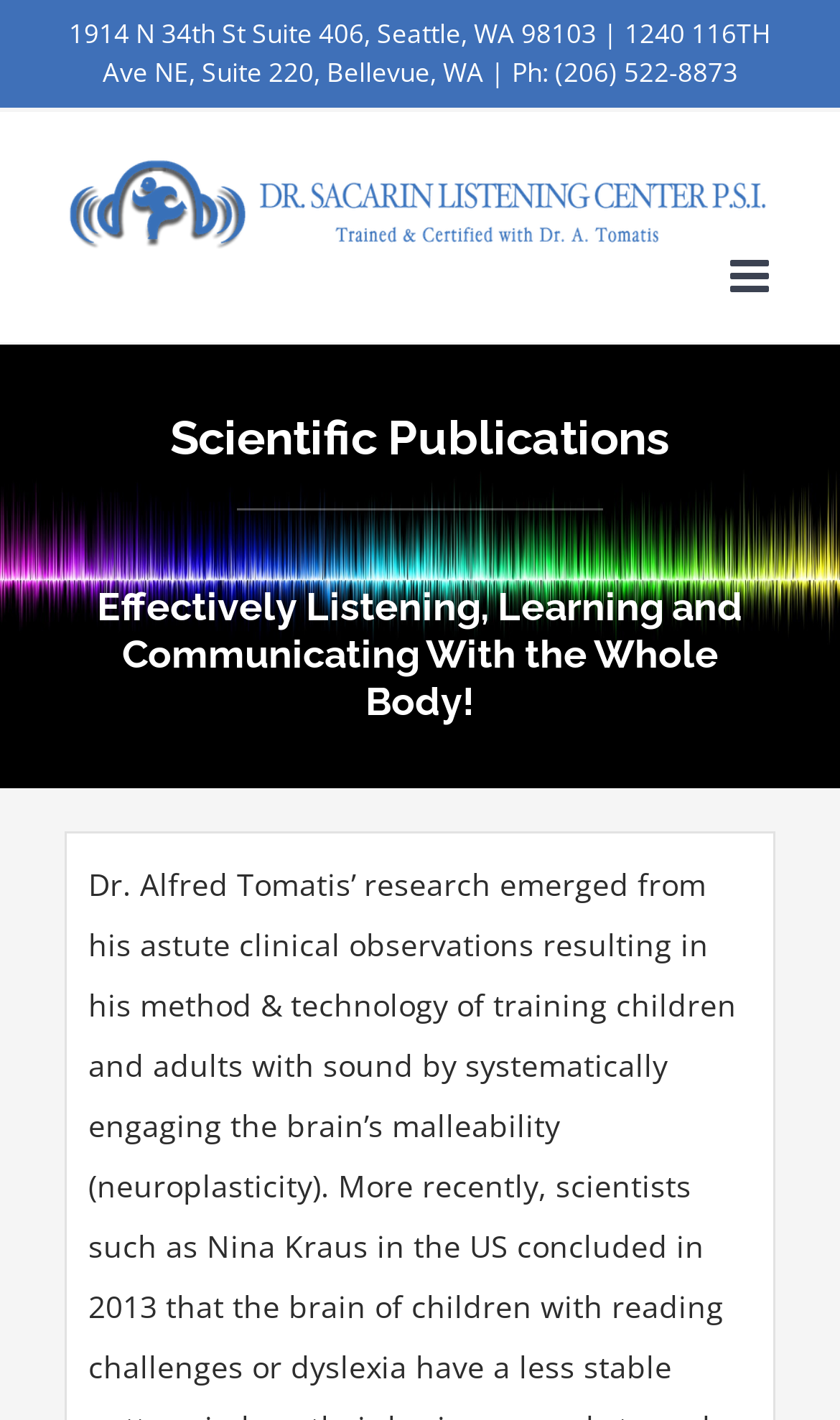Write an exhaustive caption that covers the webpage's main aspects.

The webpage appears to be a professional website, likely belonging to Liliana Sacarin, with a focus on scientific publications. At the top-left corner, there is a logo of Liliana Sacarin, accompanied by a link to toggle the mobile menu. Below the logo, there is a static text displaying the address and phone number of the office, with the phone number being a clickable link.

On the top-right corner, there is a heading titled "Scientific Publications" in a relatively large font size. Below this heading, there is a more prominent heading that reads "Effectively Listening, Learning and Communicating With the Whole Body!", which takes up a significant portion of the screen.

At the very bottom of the page, there is a link to go back to the top of the page, represented by an upward arrow icon. The overall layout of the webpage is clean, with a clear hierarchy of headings and text elements.